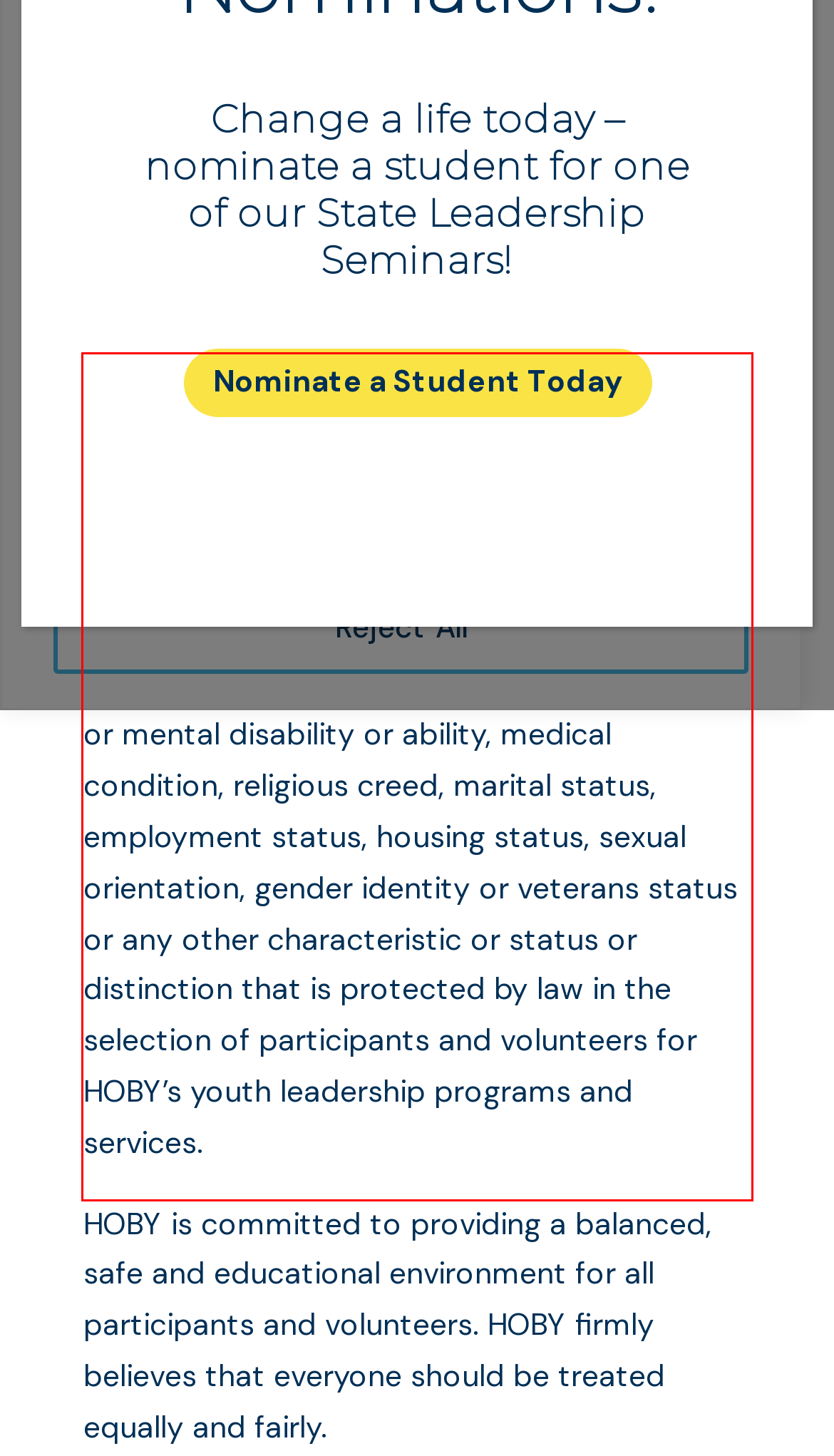Given a webpage screenshot with a red bounding box, perform OCR to read and deliver the text enclosed by the red bounding box.

HOBY complies with all applicable anti-discrimination laws and does not illegally discriminate against, or give preferential treatment to any individual or group on the basis of age, race, gender, color, economic status, ethnicity, linguistic heritage, cultural background, national origin, ancestry, physical or mental disability or ability, medical condition, religious creed, marital status, employment status, housing status, sexual orientation, gender identity or veterans status or any other characteristic or status or distinction that is protected by law in the selection of participants and volunteers for HOBY’s youth leadership programs and services.